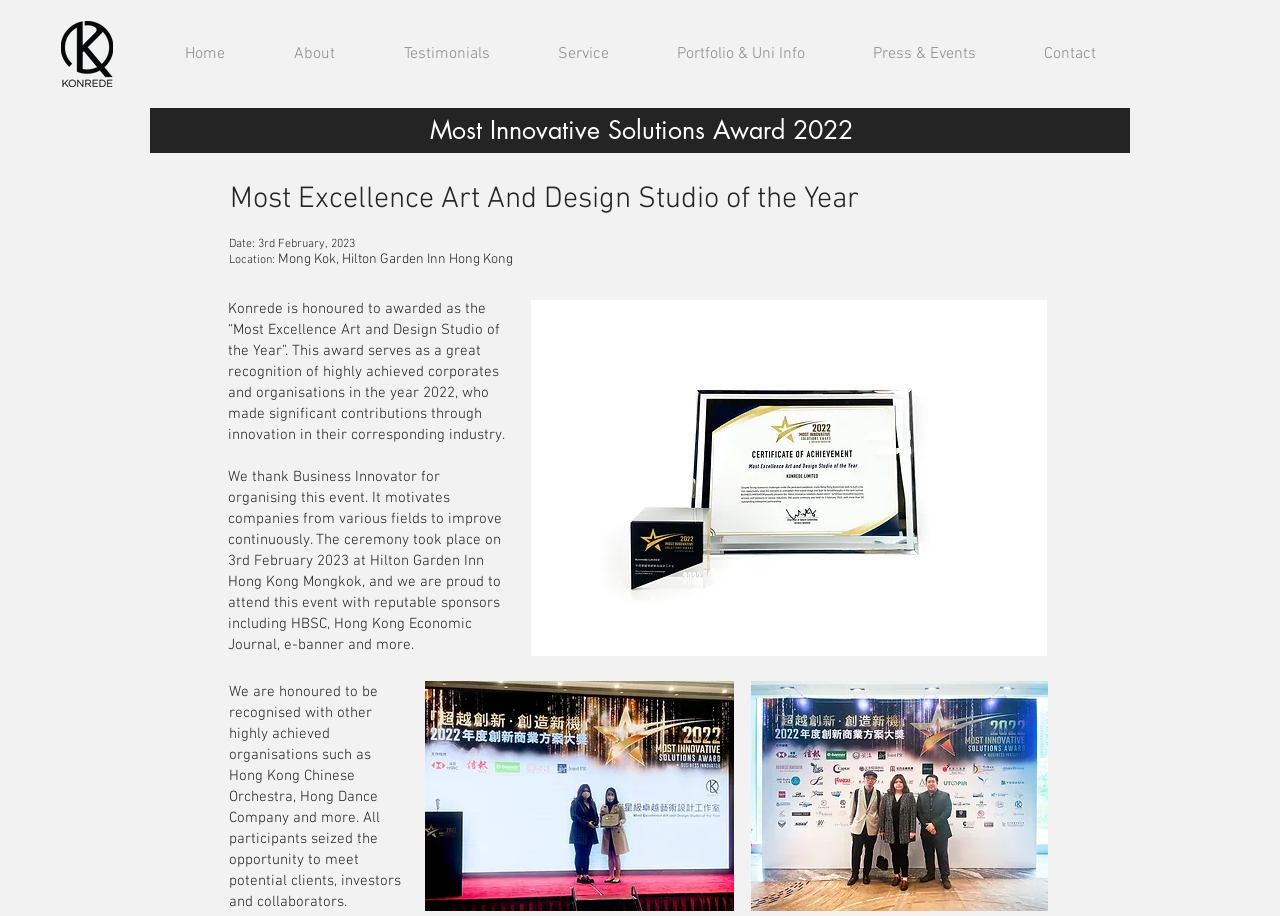Extract the top-level heading from the webpage and provide its text.

Most Excellence Art And Design Studio of the Year